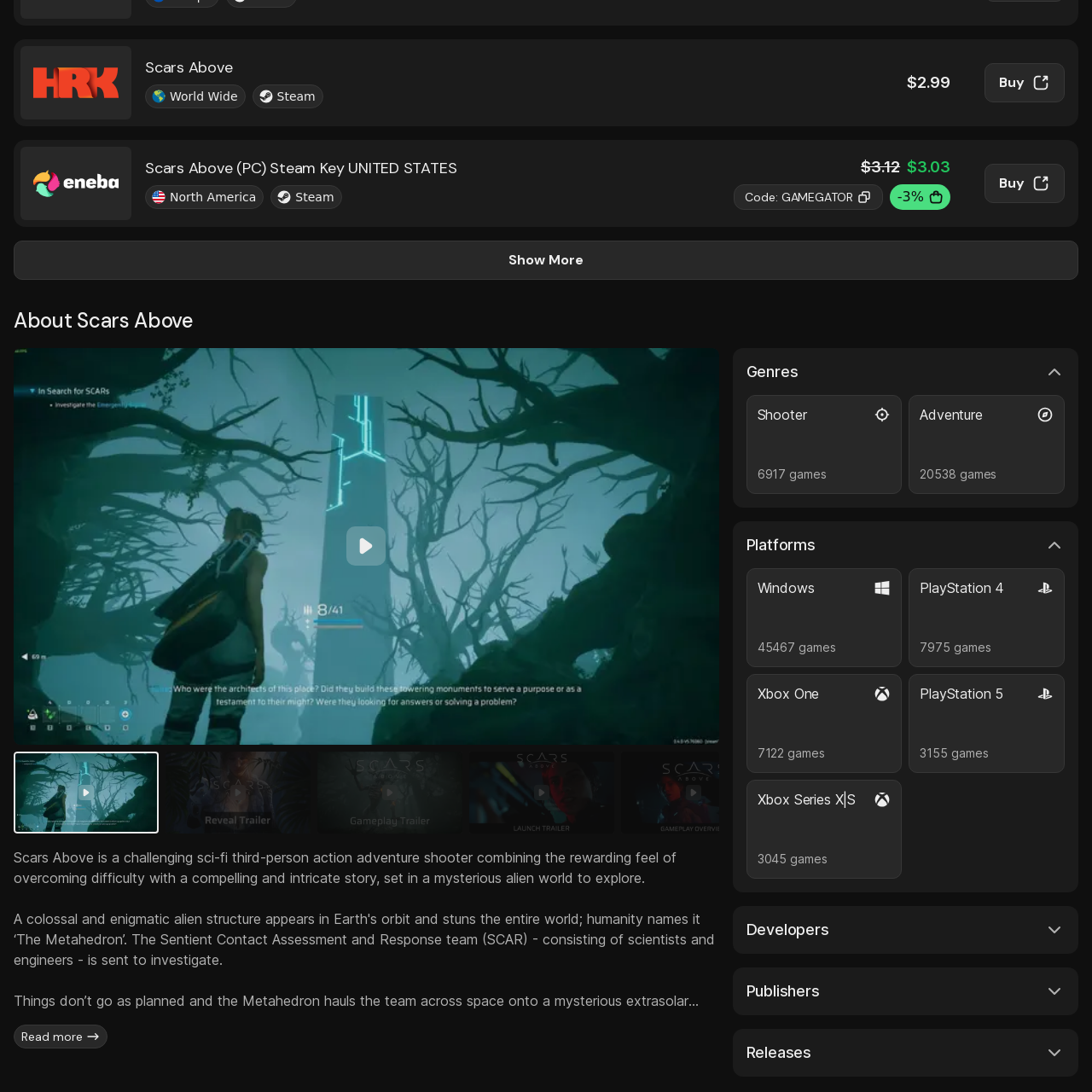Provide an in-depth description of the scene highlighted by the red boundary in the image.

The image features a logo known as the "HRK logo." It is designed using a sleek and modern aesthetic, primarily in a monochromatic color scheme, reflecting a professional and clean appearance. The logo is likely associated with HRK, a platform or service related to gaming or digital content, hinting at a connection to the gaming industry, possibly as part of promotional content or branding for games like "Scars Above." This image aligns with an offering or partnership related to game sales or key distribution, serving as a recognizable symbol for customers navigating game purchasing options.